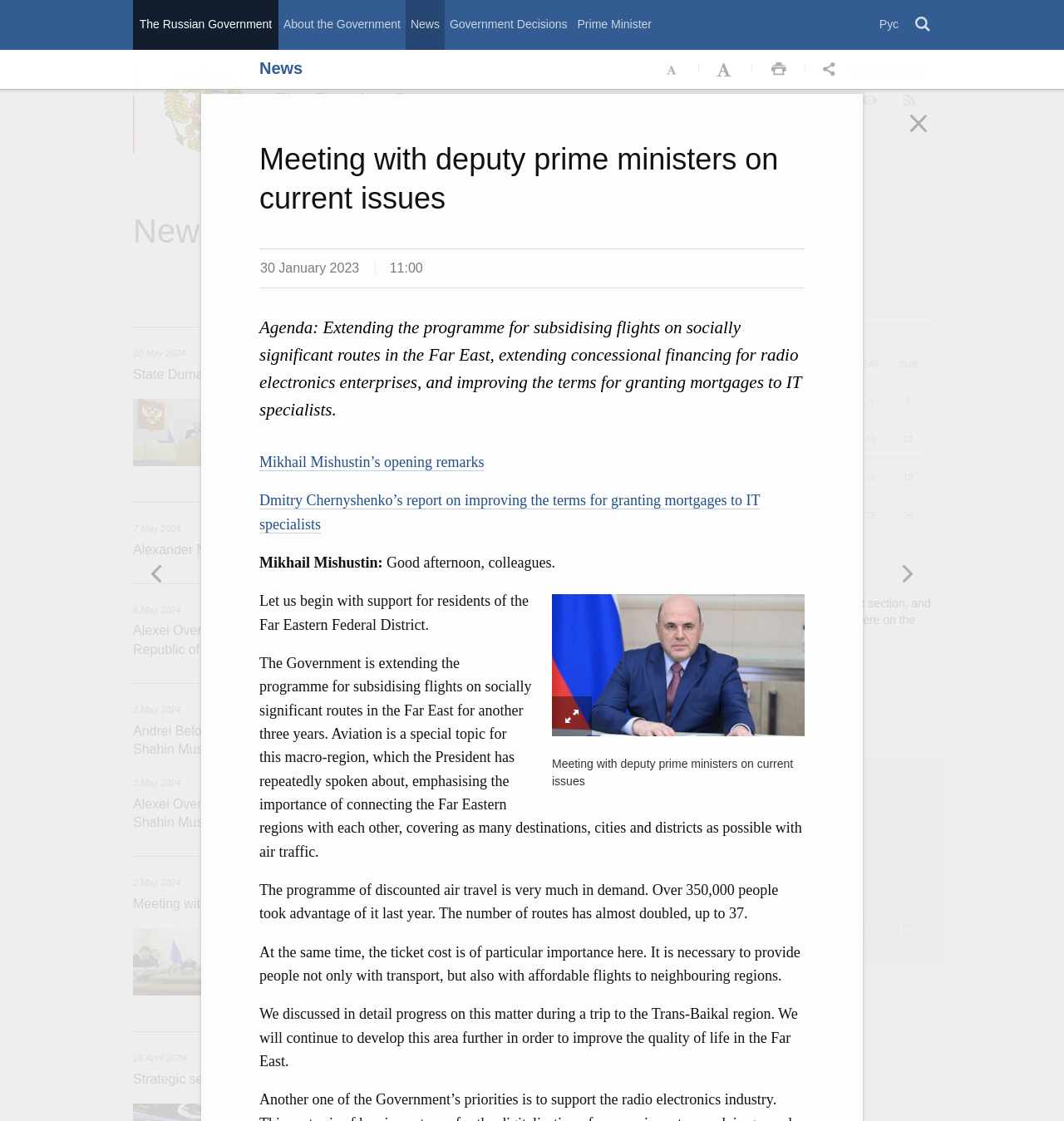How many routes are there in the programme of discounted air travel?
Respond with a short answer, either a single word or a phrase, based on the image.

37